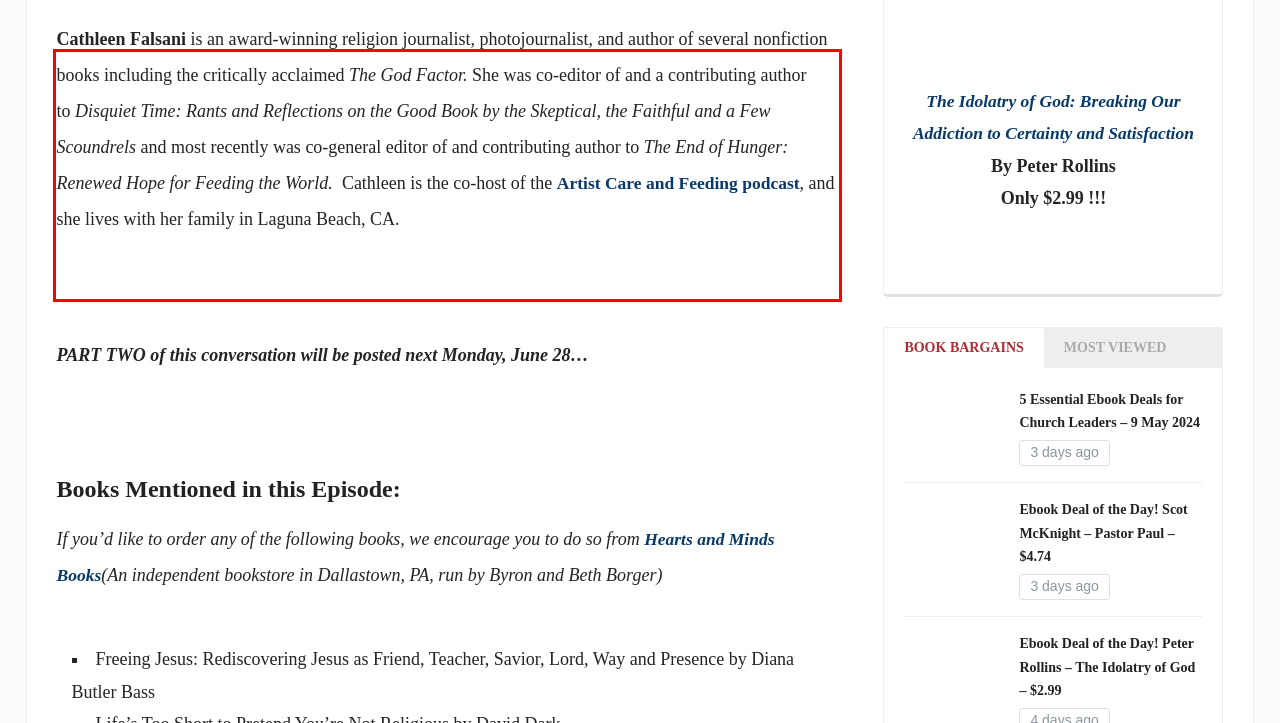Please examine the webpage screenshot and extract the text within the red bounding box using OCR.

Cathleen Falsani is an award-winning religion journalist, photojournalist, and author of several nonfiction books including the critically acclaimed The God Factor. She was co-editor of and a contributing author to Disquiet Time: Rants and Reflections on the Good Book by the Skeptical, the Faithful and a Few Scoundrels and most recently was co-general editor of and contributing author to The End of Hunger: Renewed Hope for Feeding the World. Cathleen is the co-host of the Artist Care and Feeding podcast, and she lives with her family in Laguna Beach, CA.